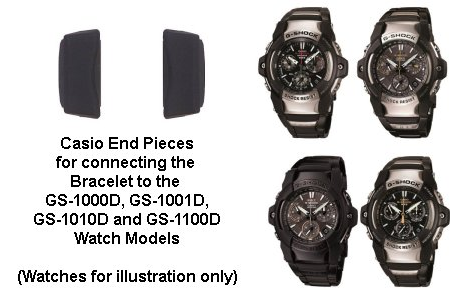What is the purpose of the watches shown on the right?
Kindly answer the question with as much detail as you can.

The caption clarifies that the watches shown on the right are for illustration purposes only, emphasizing that the end pieces are essential components for maintaining the strap connection to the watch body.